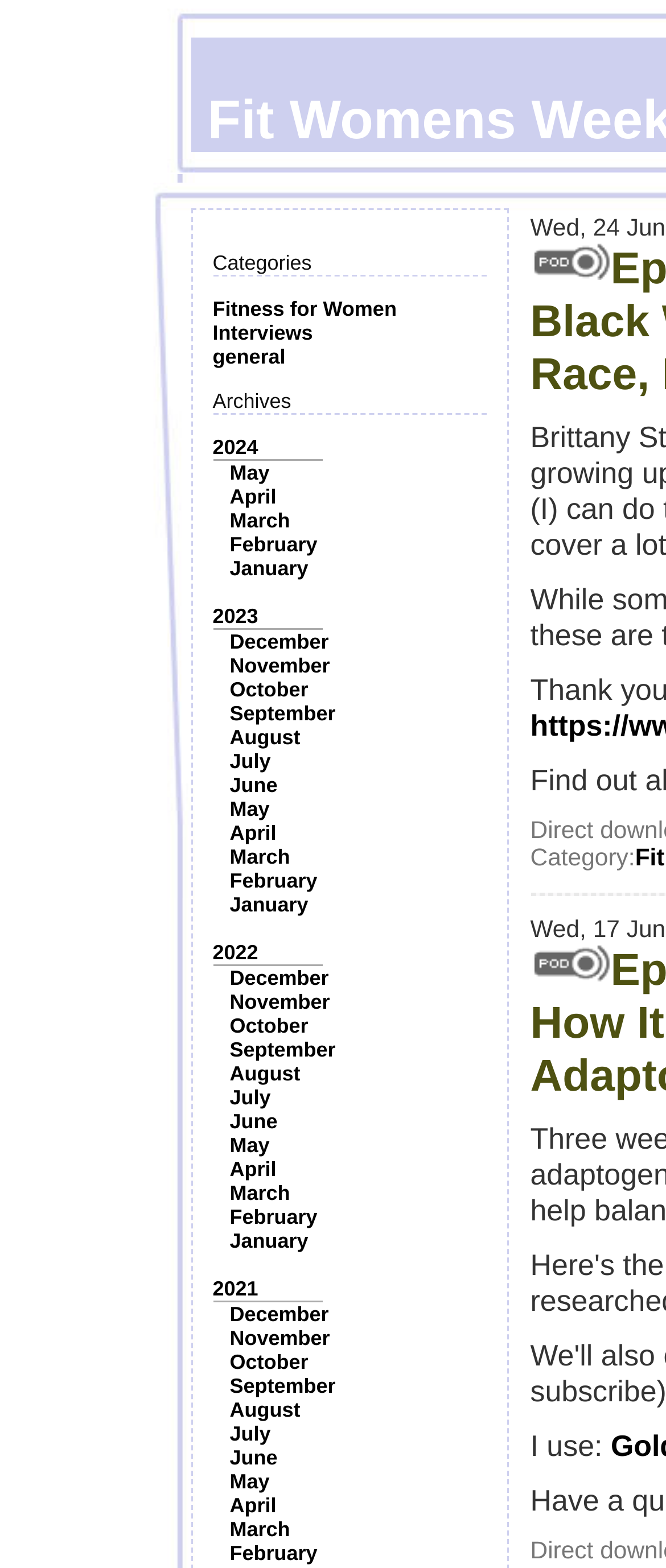Provide a thorough summary of the webpage.

The webpage is titled "Fit Womens Weekly Podcast" and appears to be a podcast archive page. At the top, there is a section with the title "Categories" followed by three links: "Fitness for Women", "Interviews", and "general". Below this section, there is an "Archives" section with links to different years, including 2024, 2023, 2022, and 2021. Each year is followed by a list of months, with each month being a link.

The months are listed in a vertical column, with the most recent months at the top. The links to the months are densely packed, with little space between them. The years and months take up most of the left side of the page.

On the right side of the page, there are two images, one above the other, with some text in between. The top image is positioned near the top of the page, and the bottom image is near the middle of the page. The text in between the images reads "Category:" and "I use:". The text is brief and does not provide much context.

Overall, the page appears to be a simple archive page for a podcast, with a focus on providing easy access to past episodes organized by category and date.